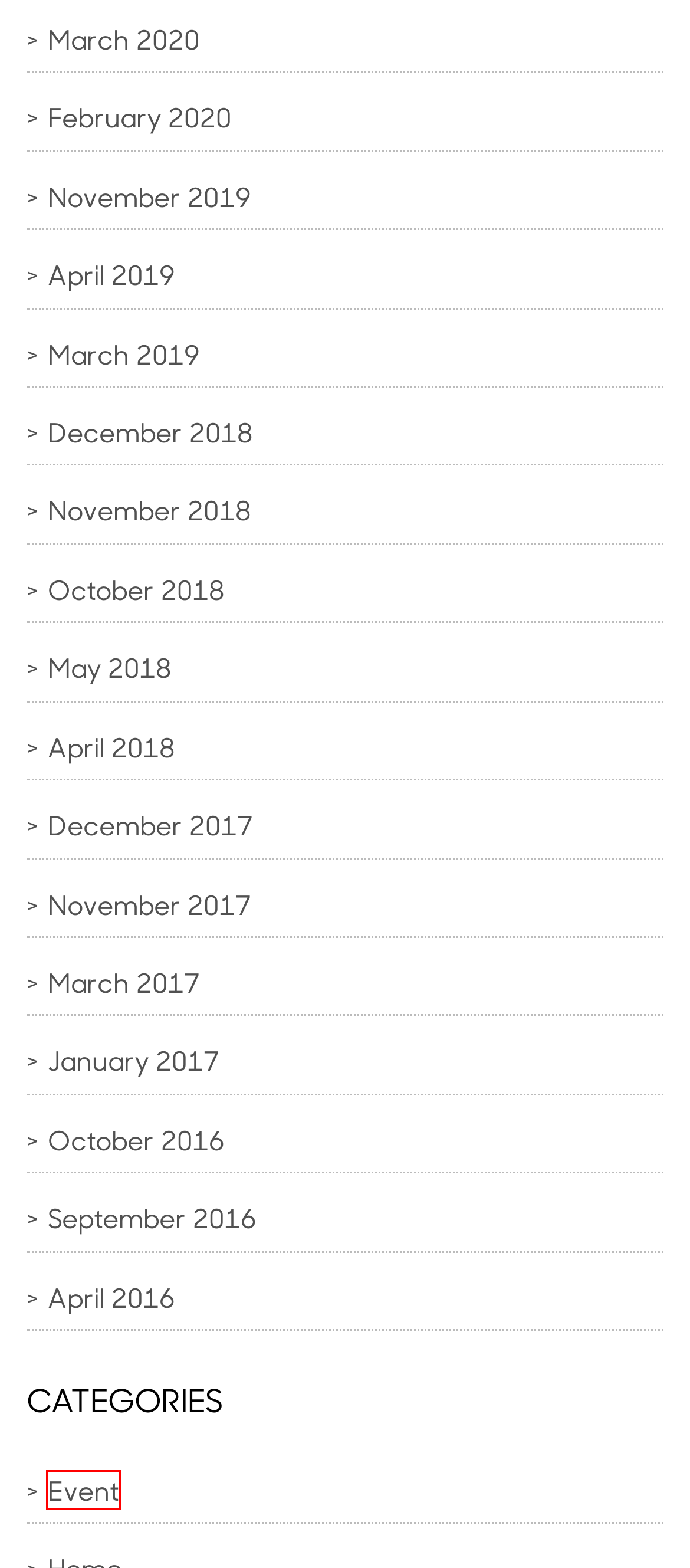Consider the screenshot of a webpage with a red bounding box around an element. Select the webpage description that best corresponds to the new page after clicking the element inside the red bounding box. Here are the candidates:
A. December | 2018 | Mensch Ventures
B. March | 2017 | Mensch Ventures
C. March | 2019 | Mensch Ventures
D. Event | Mensch Ventures
E. May | 2018 | Mensch Ventures
F. January | 2017 | Mensch Ventures
G. April | 2019 | Mensch Ventures
H. October | 2016 | Mensch Ventures

D